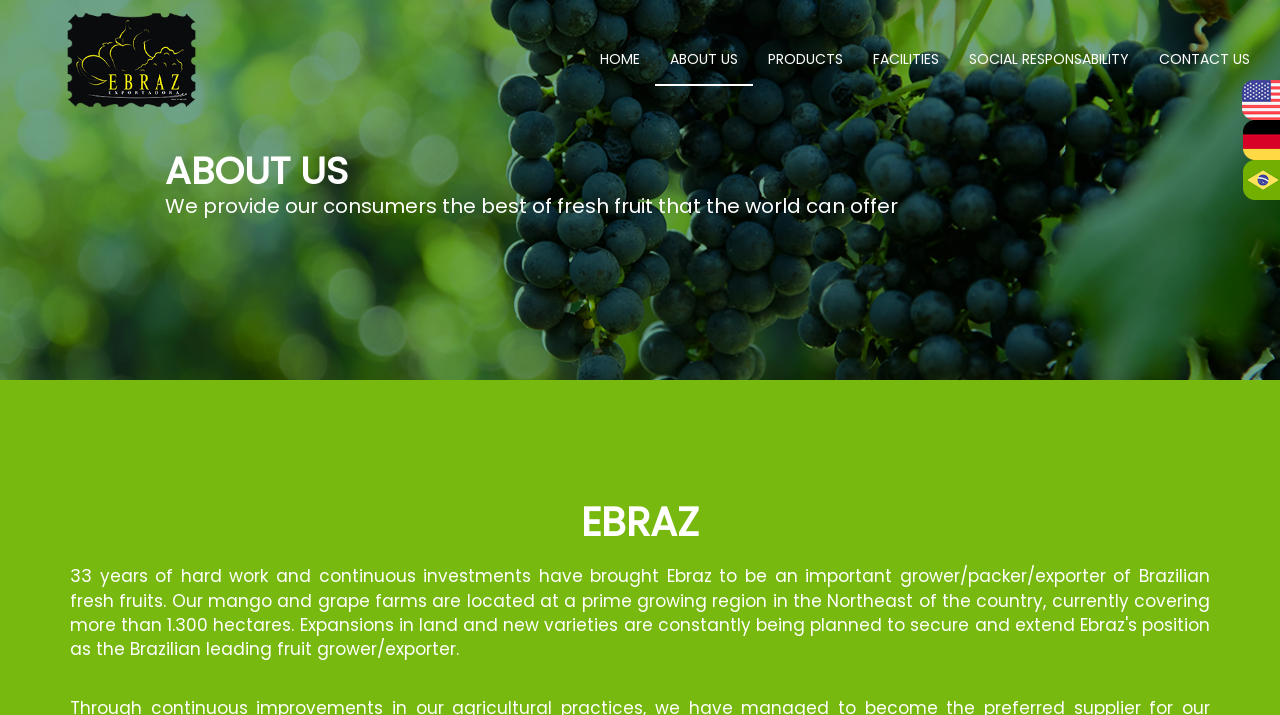What is the purpose of the company?
Please provide a single word or phrase as the answer based on the screenshot.

Provide fresh fruit